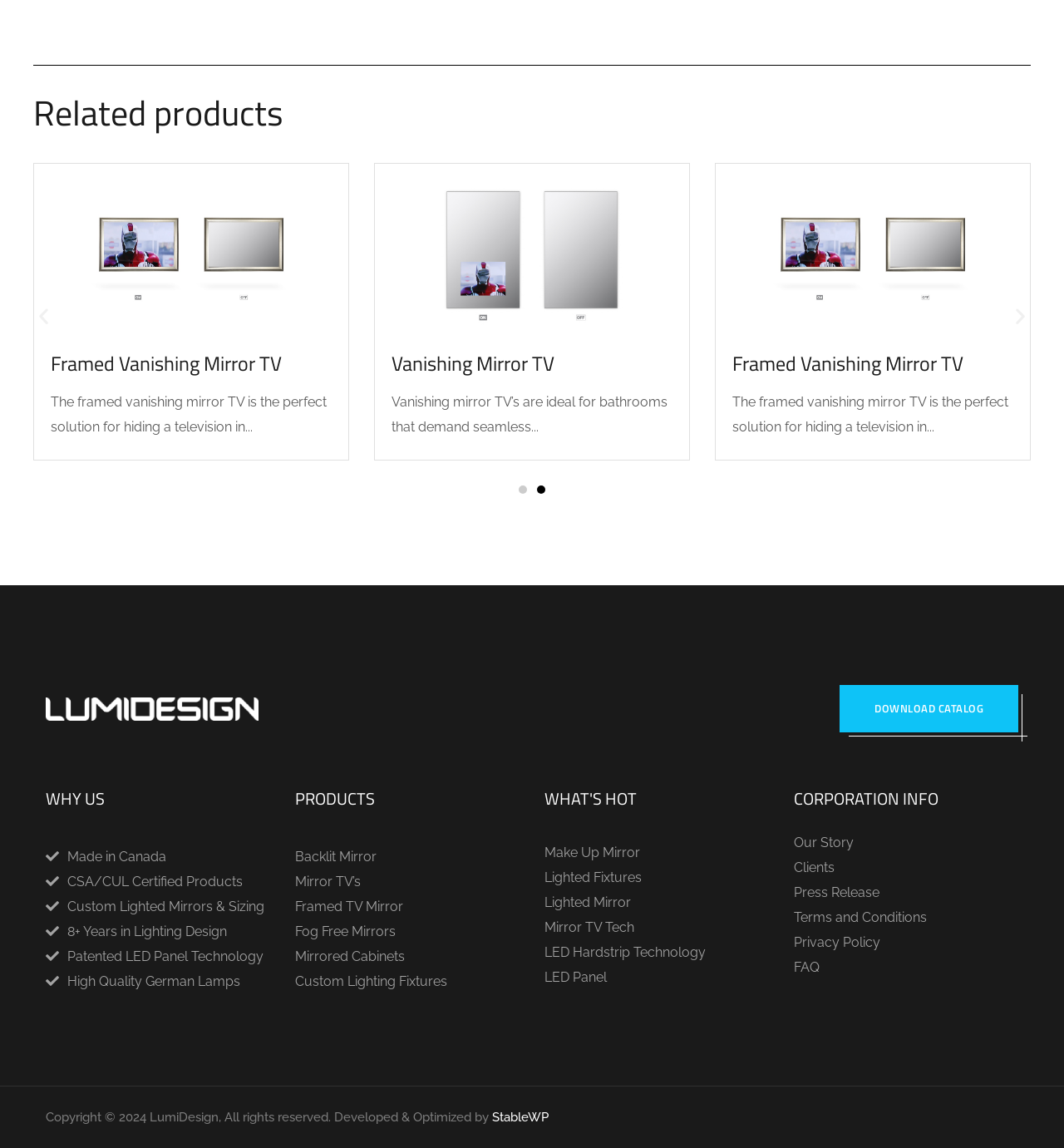Can you find the bounding box coordinates of the area I should click to execute the following instruction: "Learn about LumiDesign"?

[0.043, 0.61, 0.243, 0.624]